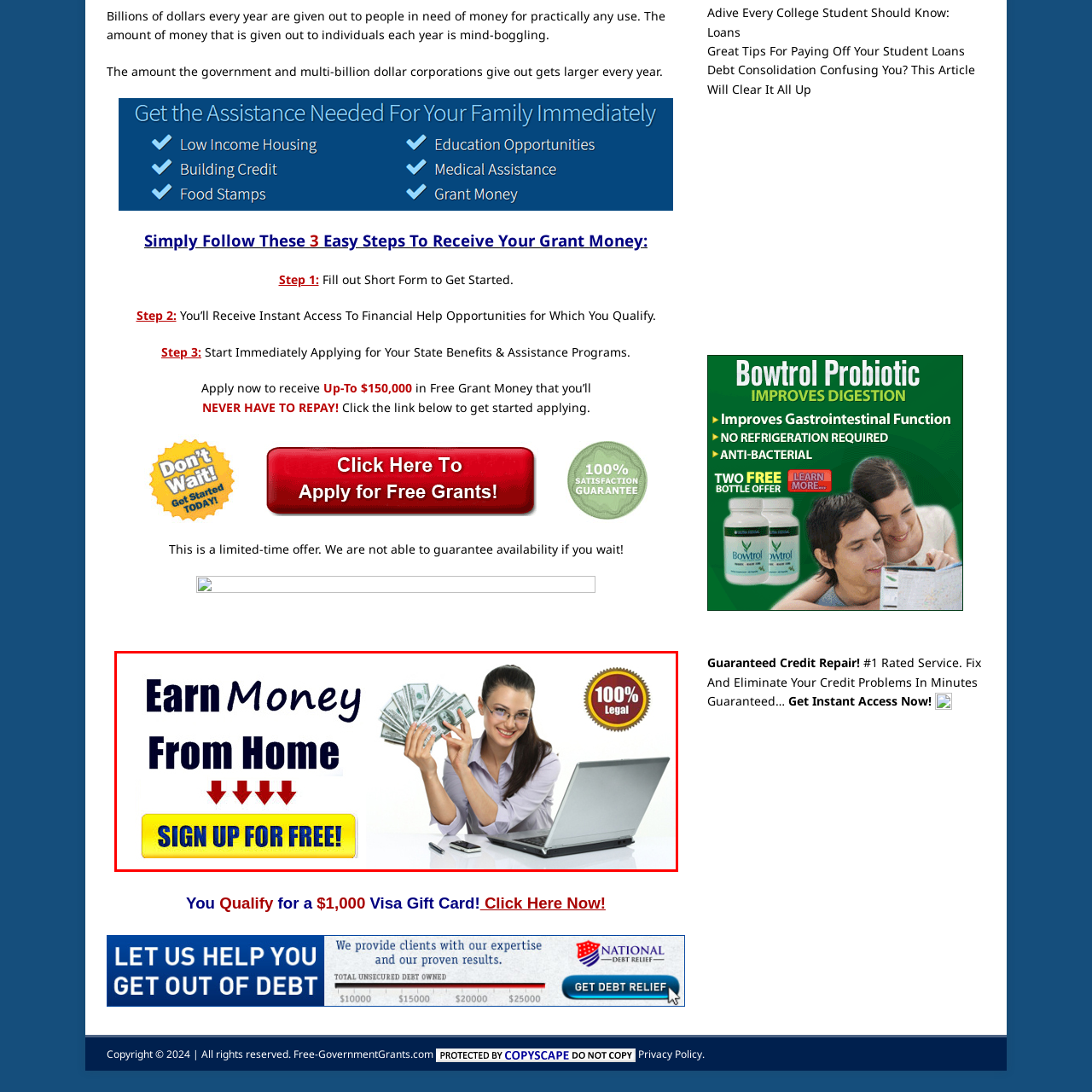Examine the content inside the red bounding box and offer a comprehensive answer to the following question using the details from the image: What is the purpose of the downward arrows in the design?

The downward arrows in the design draw attention, guiding viewers to the call-to-action button that encourages them to sign up, emphasizing the importance of taking action.